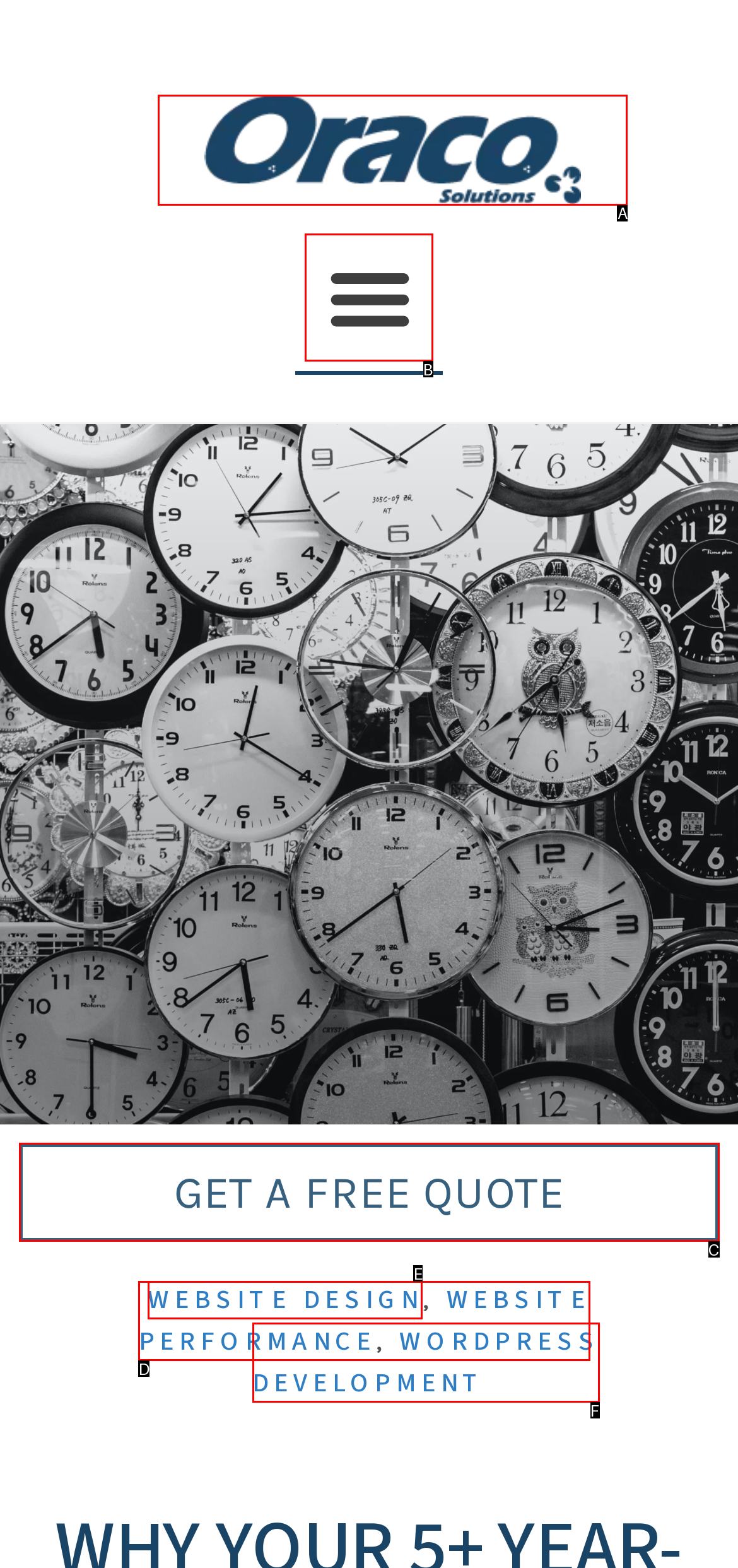Which option best describes: Get a Free Quote
Respond with the letter of the appropriate choice.

C